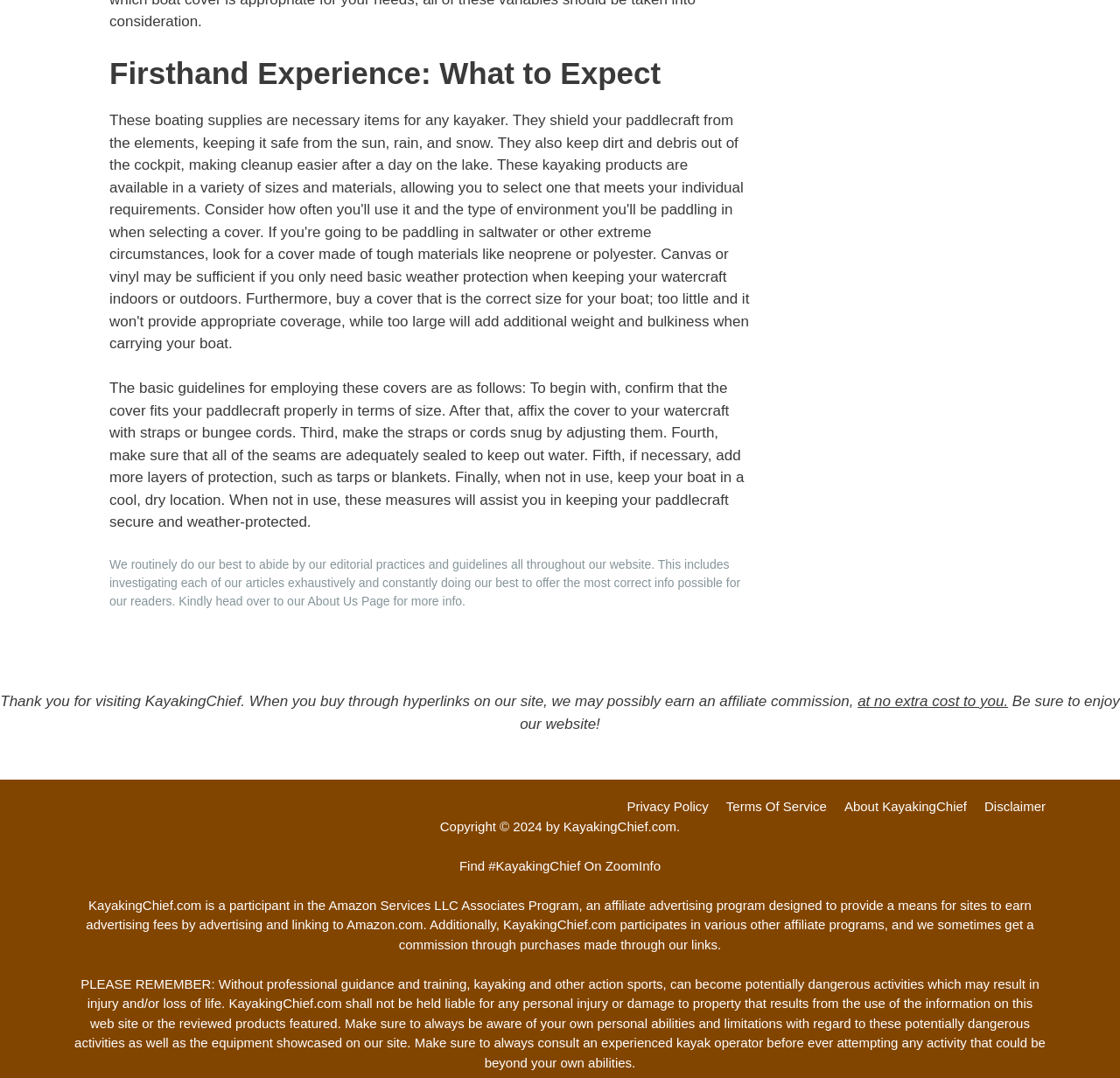Find the bounding box coordinates for the HTML element specified by: "Terms Of Service".

[0.648, 0.741, 0.738, 0.755]